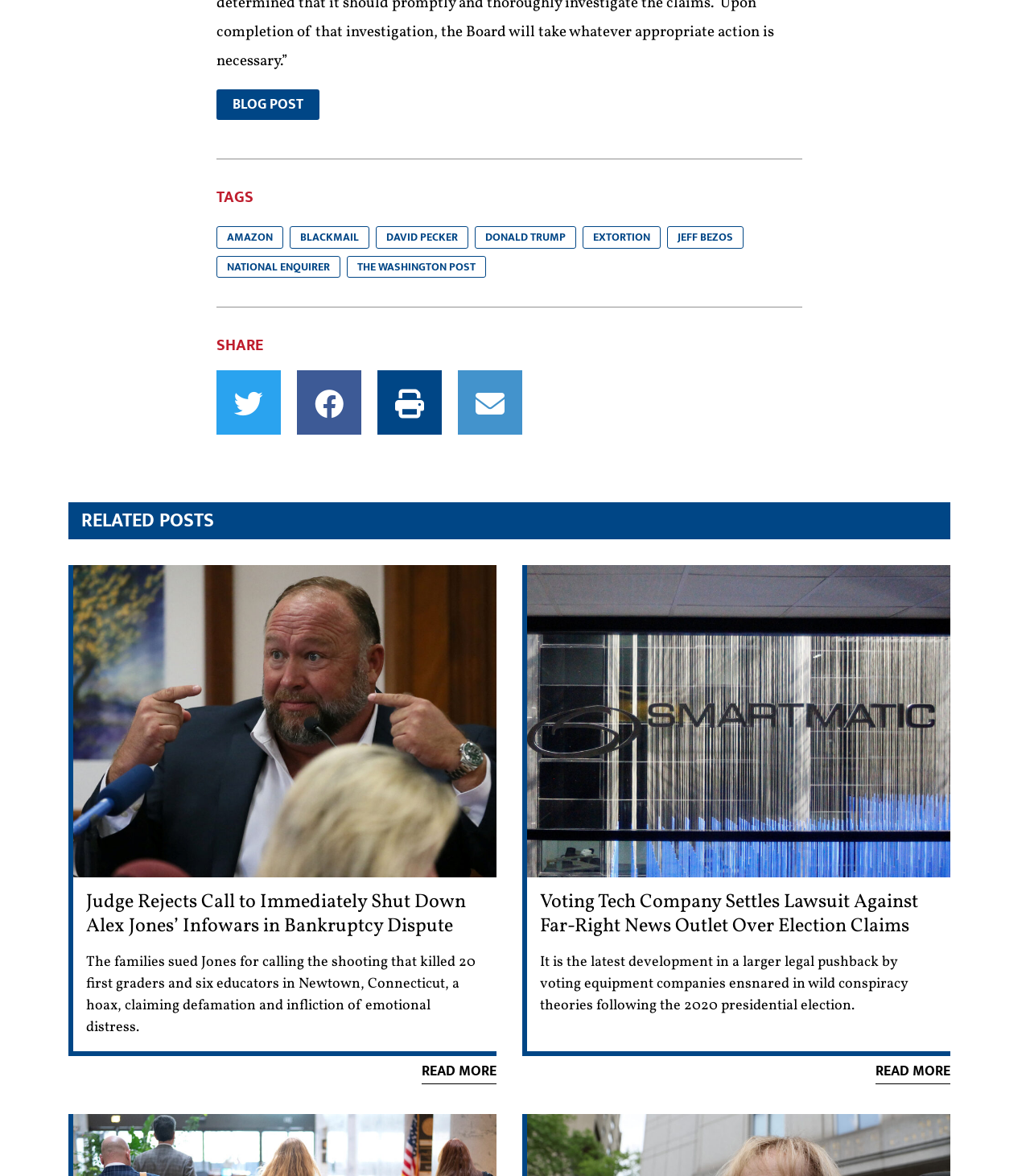Could you indicate the bounding box coordinates of the region to click in order to complete this instruction: "Share the article on Twitter".

[0.21, 0.315, 0.272, 0.37]